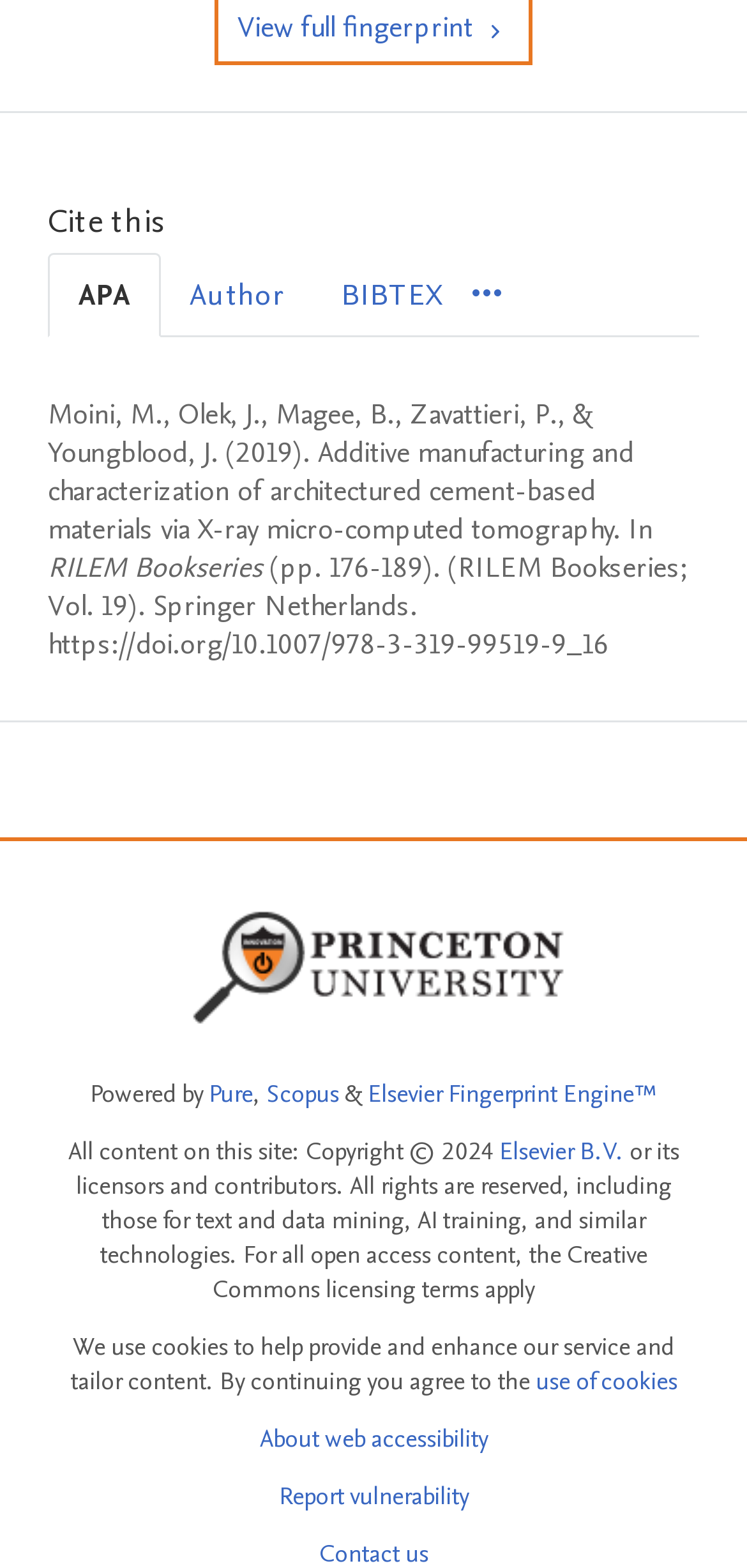Determine the bounding box coordinates for the area that should be clicked to carry out the following instruction: "Visit the Pure website".

[0.279, 0.687, 0.338, 0.709]